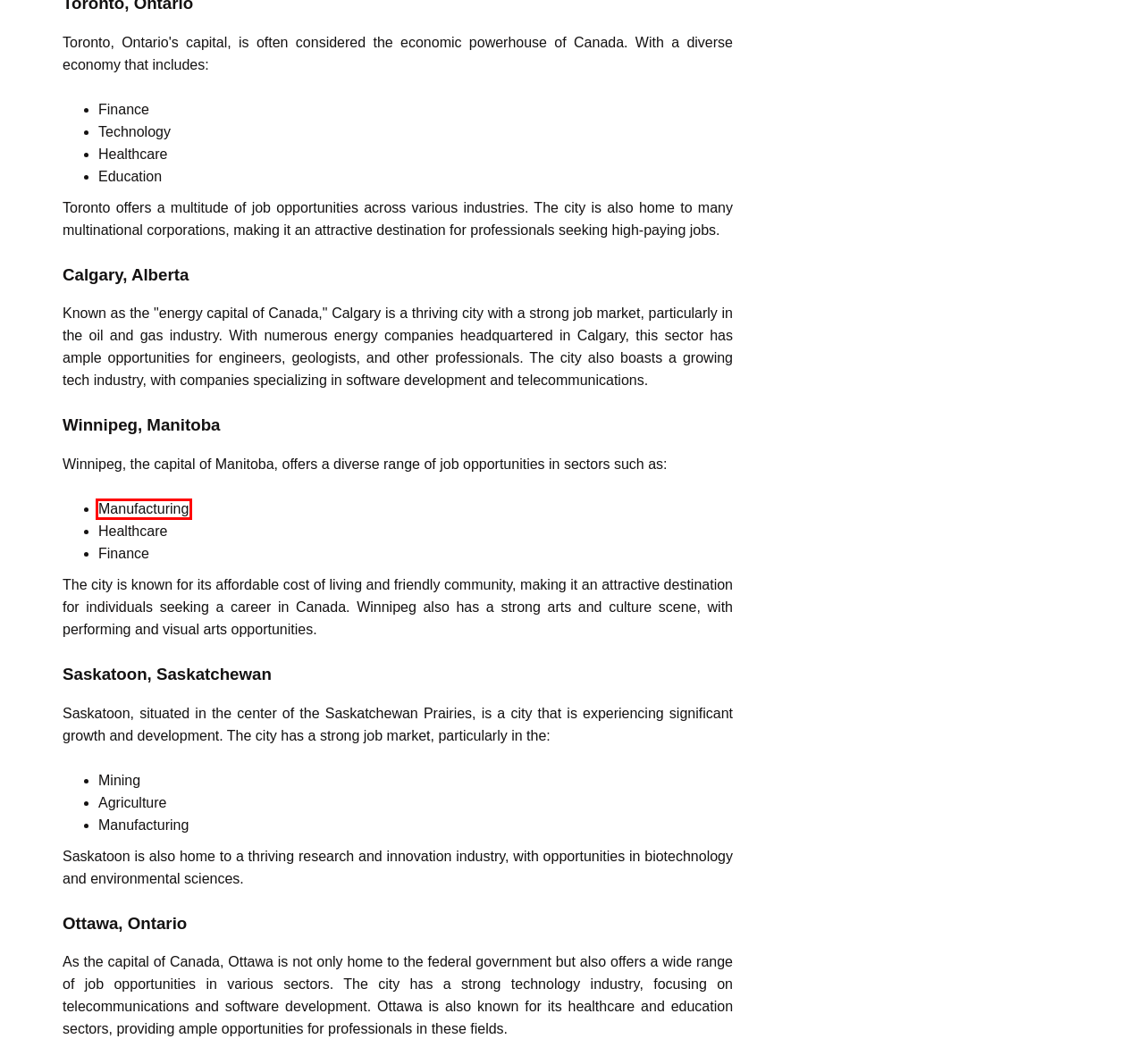Look at the screenshot of a webpage, where a red bounding box highlights an element. Select the best description that matches the new webpage after clicking the highlighted element. Here are the candidates:
A. 5 Canadian Companies That Sponsor Foreign Workers | CanadianVisa.org
B. Canada's Main Manufacturing Industries | Canada`s Key Industries - Canadianvisa.org
C. Easiest Provinces to Immigrate to Canada as a Farmworker | Canadianvisa.org
D. What You Need to Know About Canada’s Education System | Canadianvisa.org
E. Canadian Culture | Life in Canada - Canadianvisa.org
F. How to Immigrate to Canada as a Tech Worker | CanadianVisa.org
G. Calgary City Guide | CanadianVisa
H. Ontario | Canadian Provinces | CanadianVisa

B